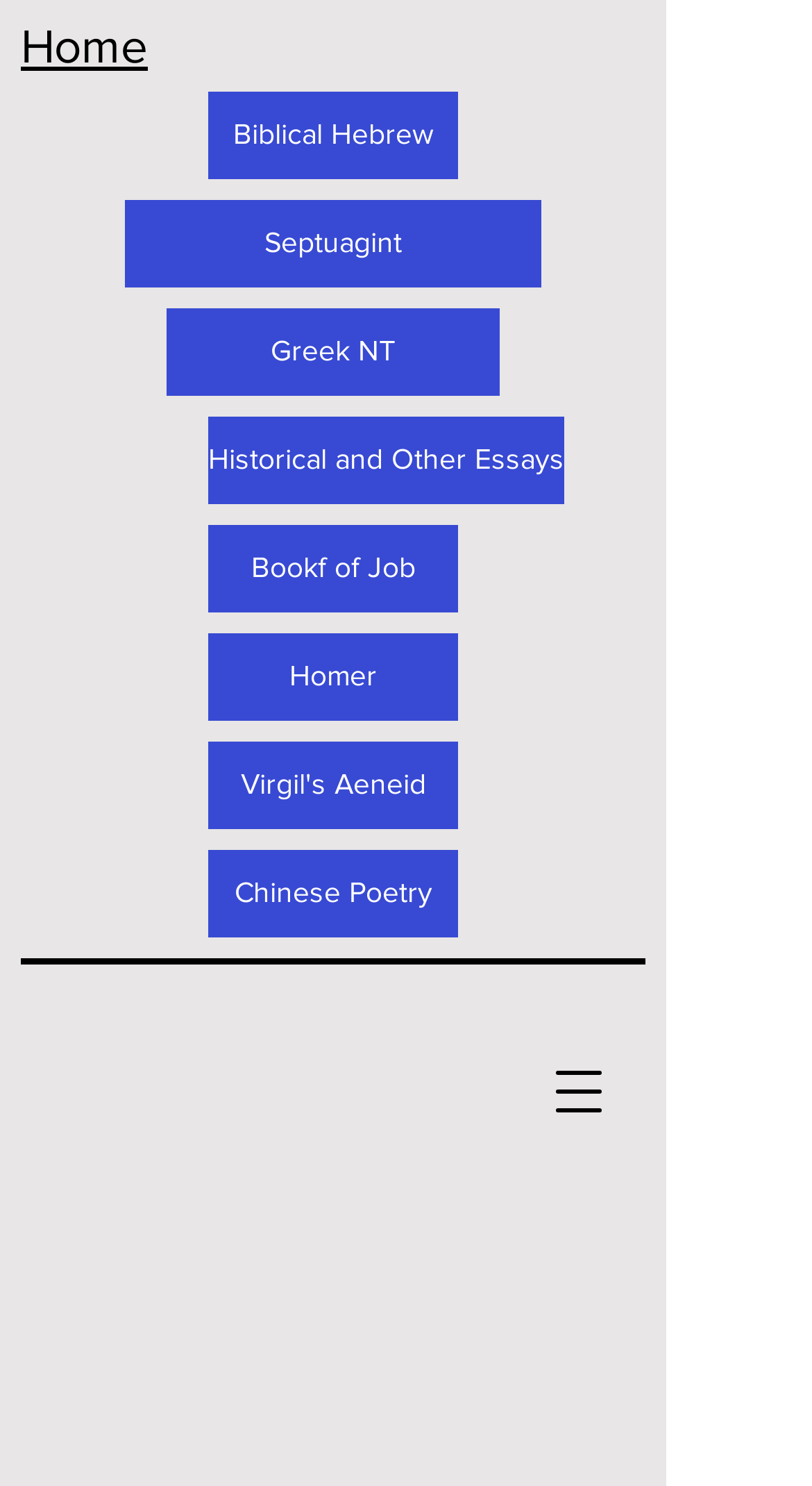Use a single word or phrase to answer this question: 
What is the vertical position of the 'Homer' link?

Middle